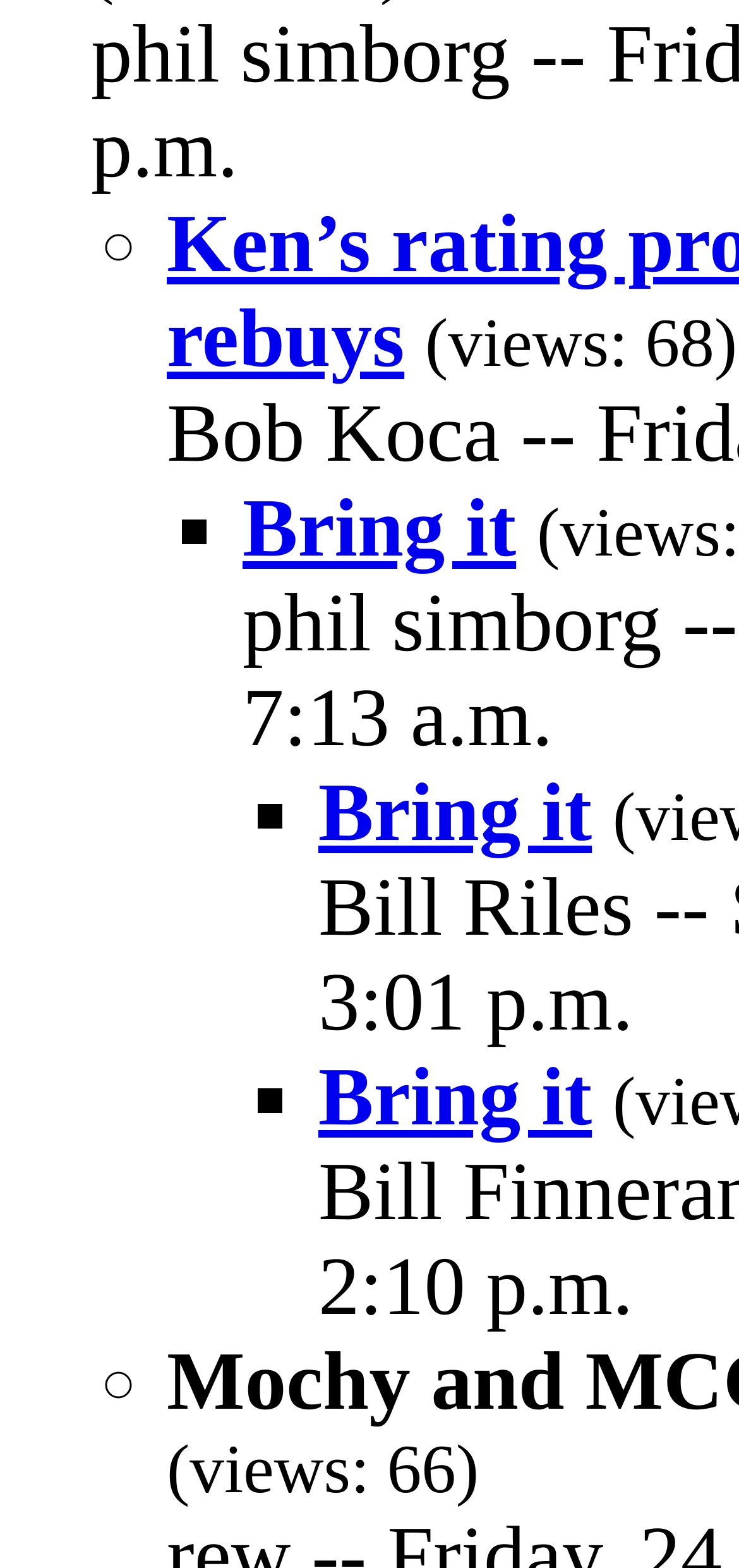Answer with a single word or phrase: 
What is the text of the links?

Bring it